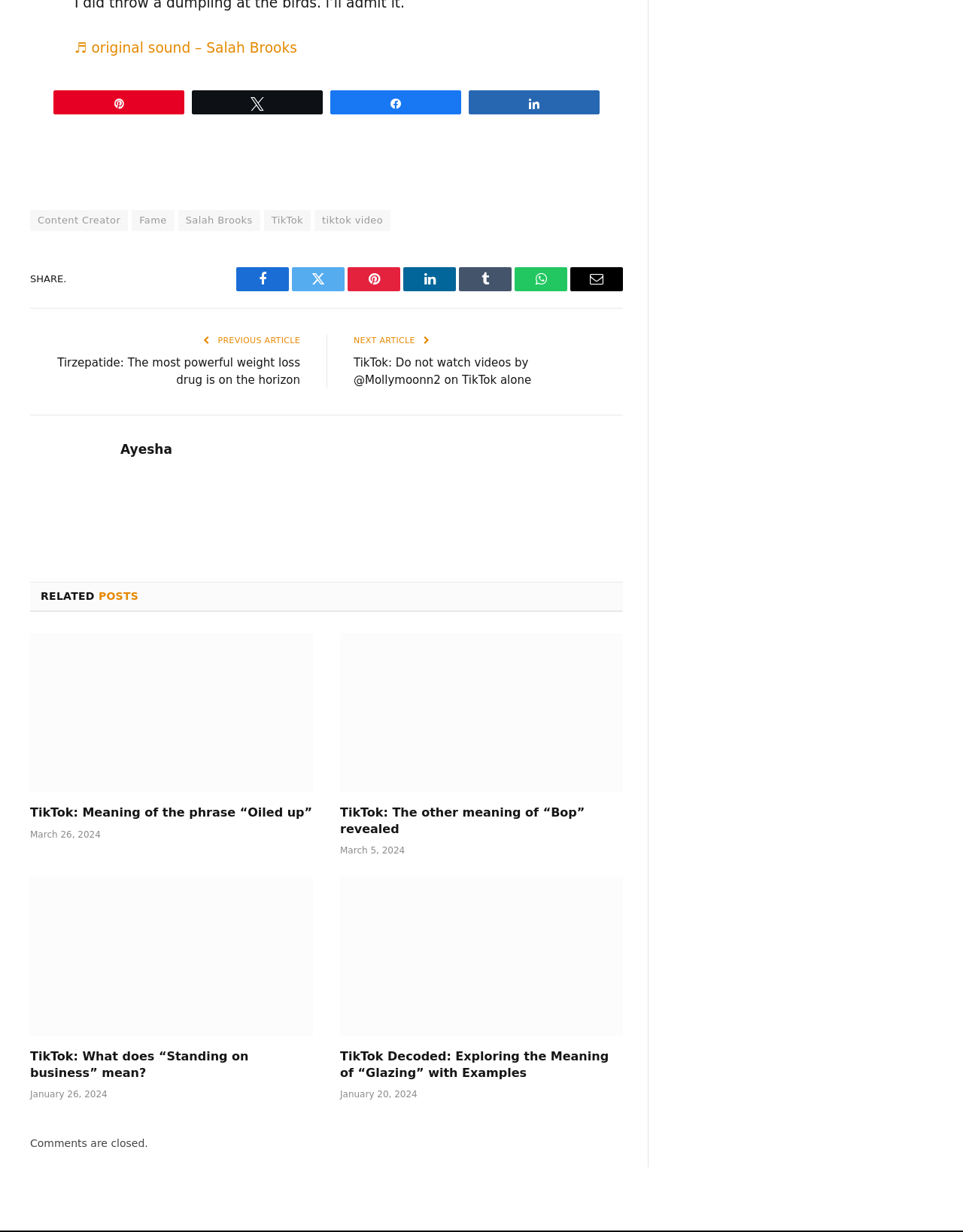Highlight the bounding box coordinates of the element you need to click to perform the following instruction: "Check the comments."

[0.031, 0.923, 0.154, 0.933]